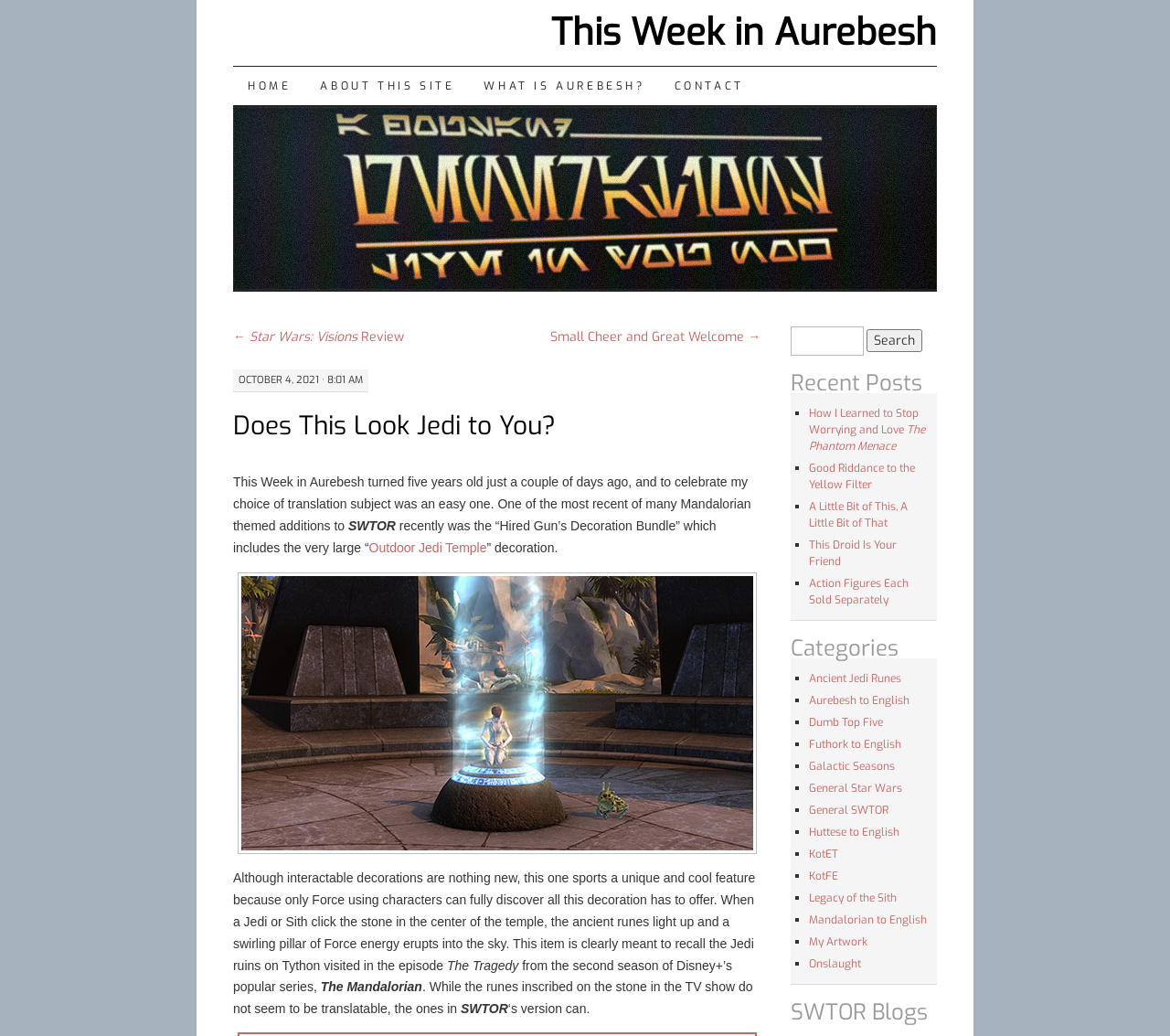Respond with a single word or phrase for the following question: 
What is the name of the popular series mentioned in the blog post?

The Mandalorian